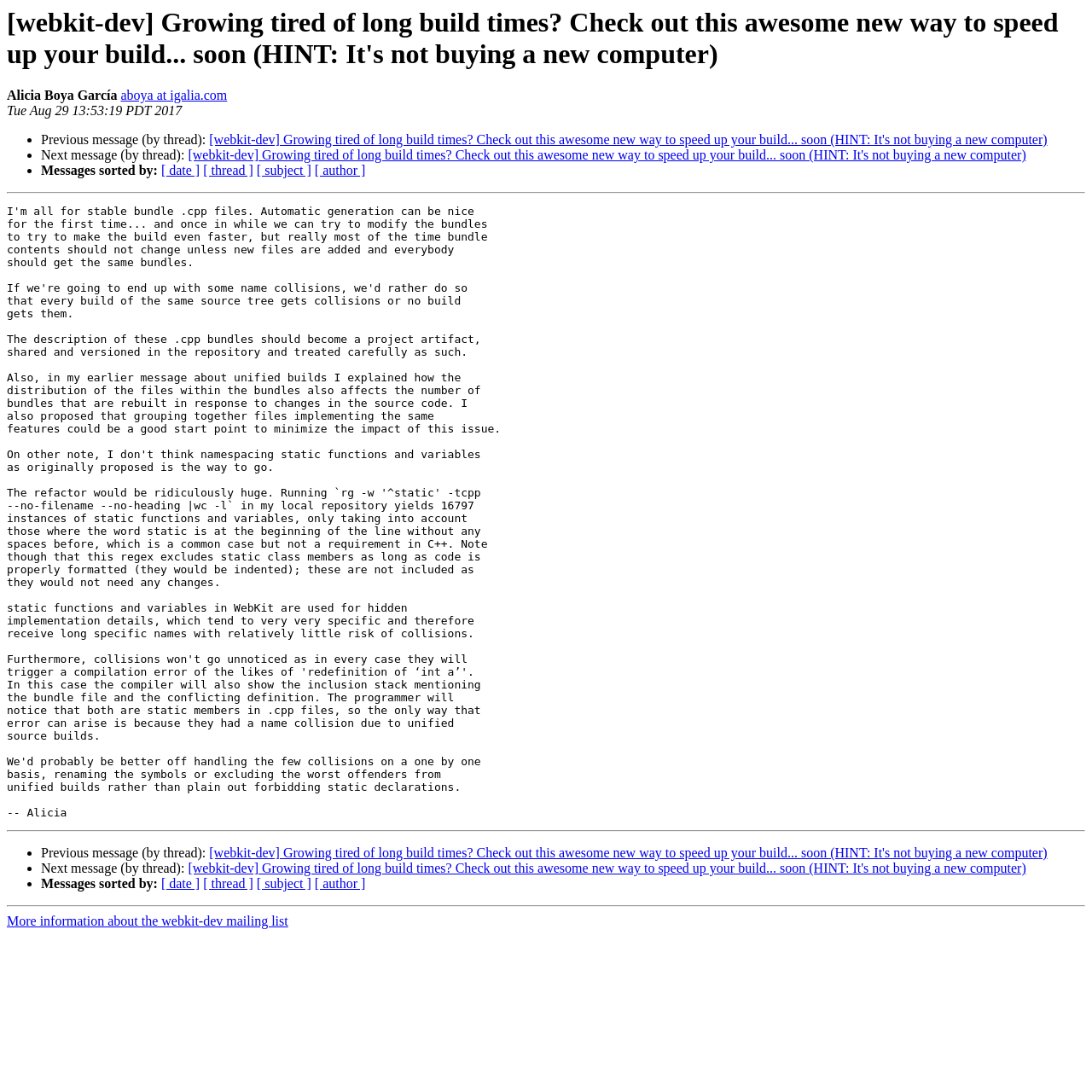What is the purpose of the horizontal separator?
Please give a detailed and thorough answer to the question, covering all relevant points.

The purpose of the horizontal separator is to separate sections of the webpage, which is indicated by the separator elements with orientation: horizontal and bounding box coordinates [0.006, 0.176, 0.994, 0.178], [0.006, 0.76, 0.994, 0.762], and [0.006, 0.829, 0.994, 0.831].